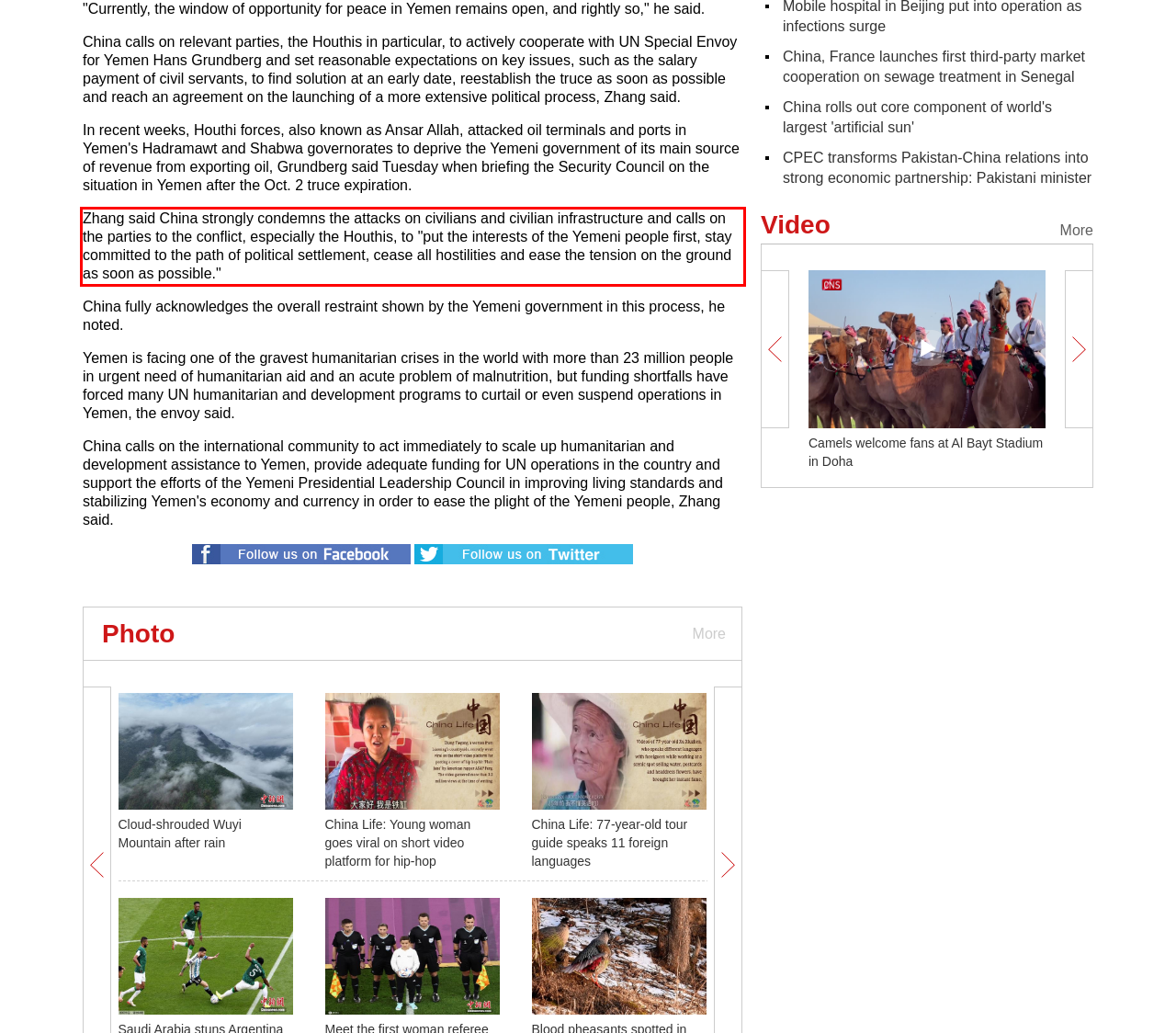Please extract the text content within the red bounding box on the webpage screenshot using OCR.

Zhang said China strongly condemns the attacks on civilians and civilian infrastructure and calls on the parties to the conflict, especially the Houthis, to "put the interests of the Yemeni people first, stay committed to the path of political settlement, cease all hostilities and ease the tension on the ground as soon as possible."